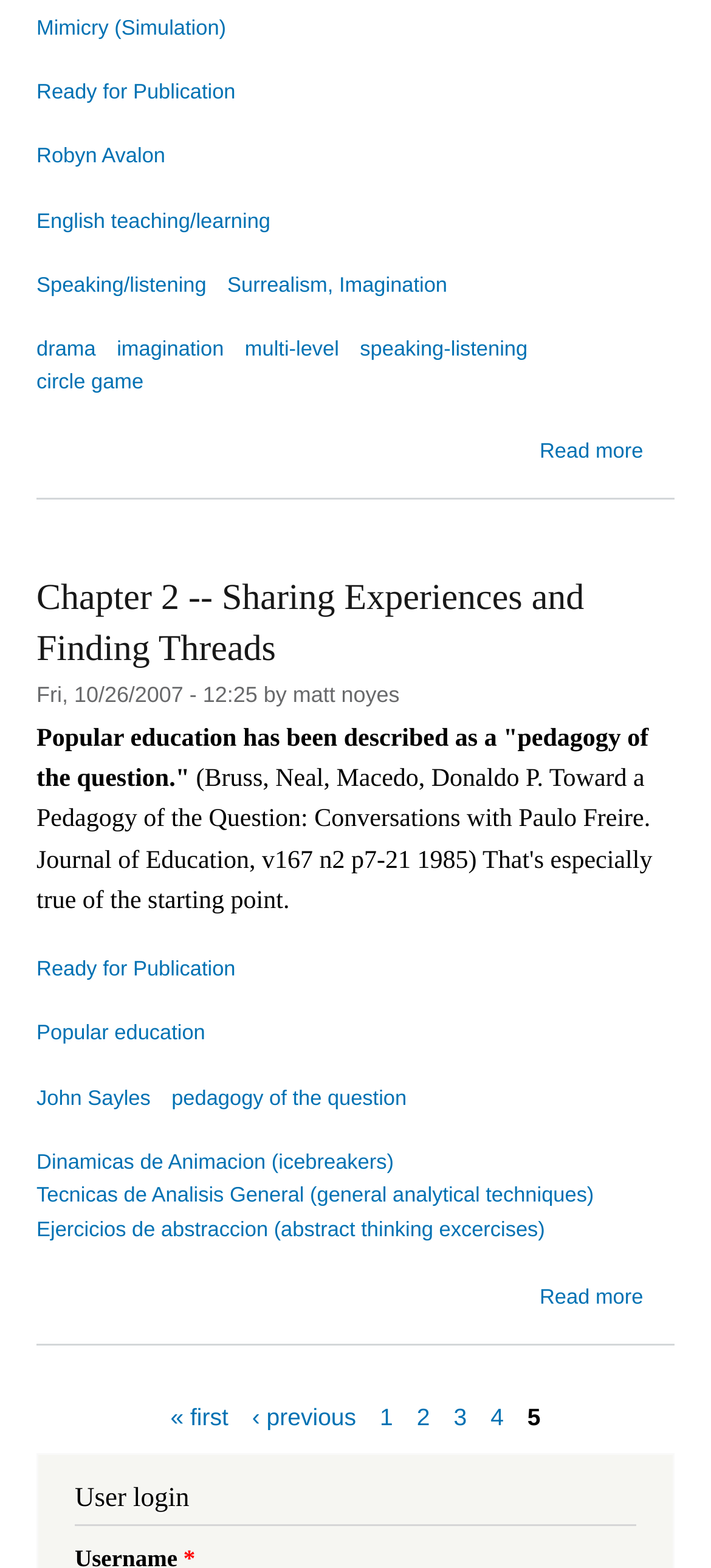Determine the bounding box coordinates for the UI element with the following description: "Homeschool Will Not Save Them". The coordinates should be four float numbers between 0 and 1, represented as [left, top, right, bottom].

None